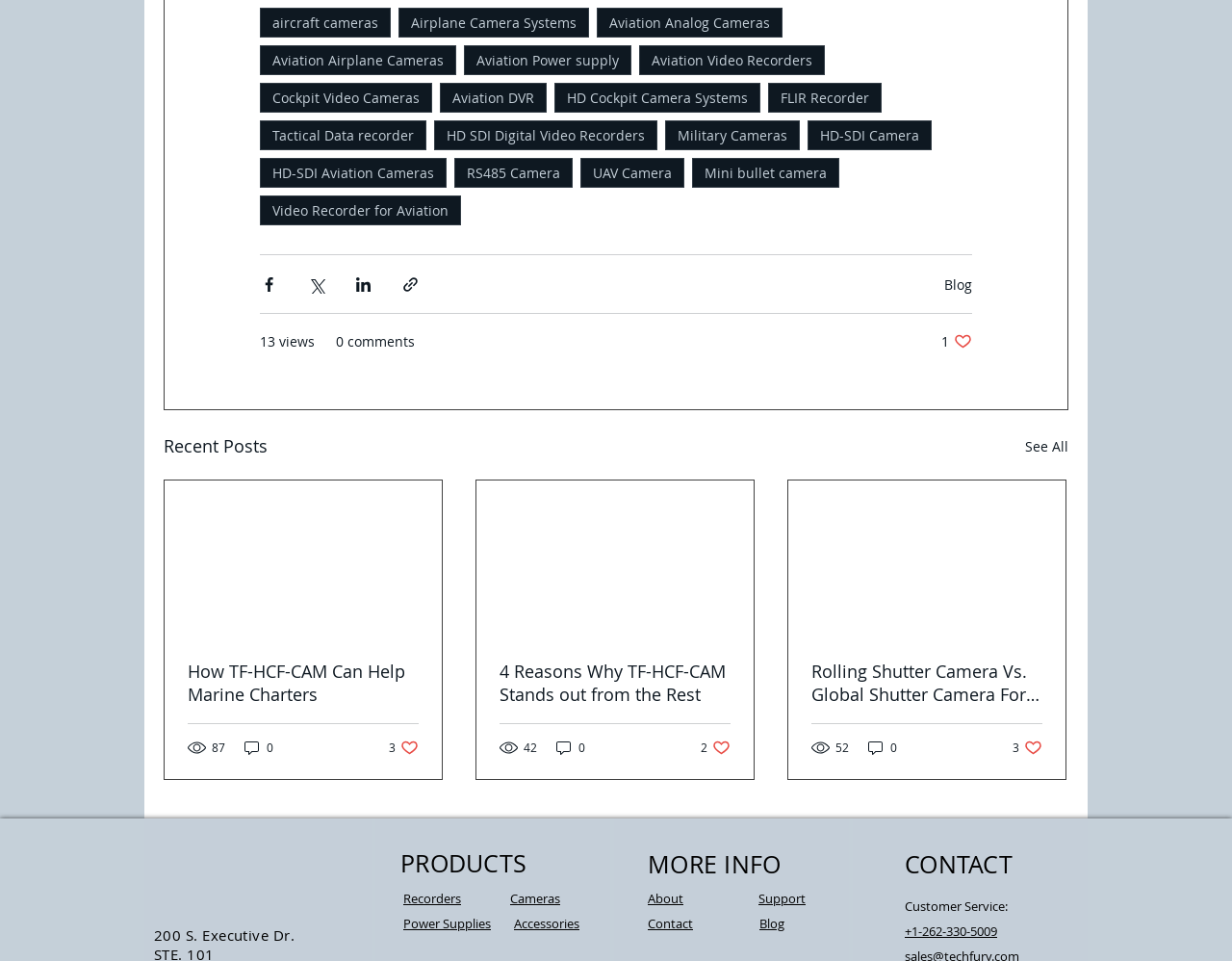Locate the bounding box coordinates of the element's region that should be clicked to carry out the following instruction: "Read the 'Recent Posts'". The coordinates need to be four float numbers between 0 and 1, i.e., [left, top, right, bottom].

[0.133, 0.45, 0.217, 0.479]